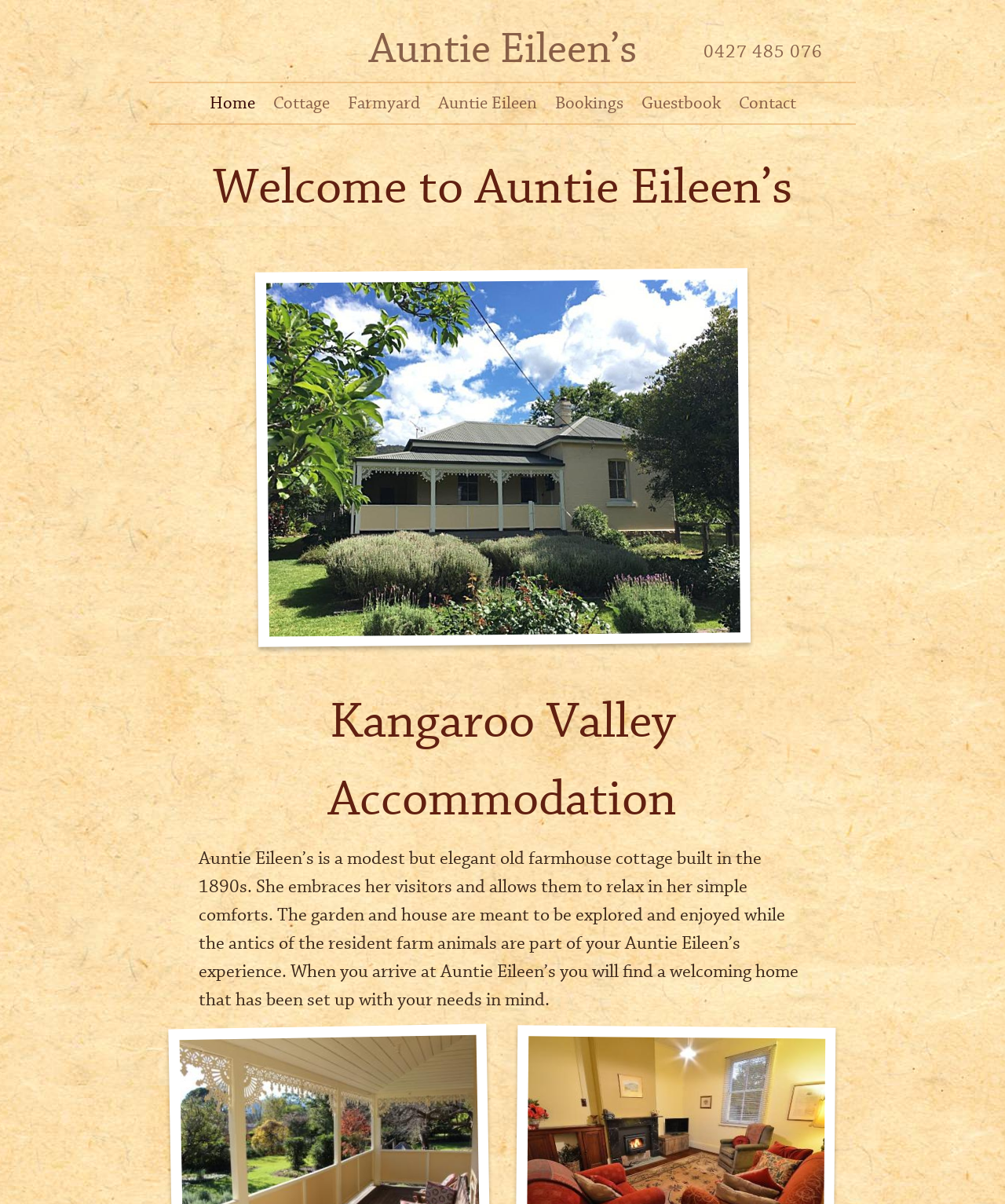Please identify the bounding box coordinates of the area I need to click to accomplish the following instruction: "Call Auntie Eileen's at 0427 485 076".

[0.7, 0.034, 0.819, 0.052]